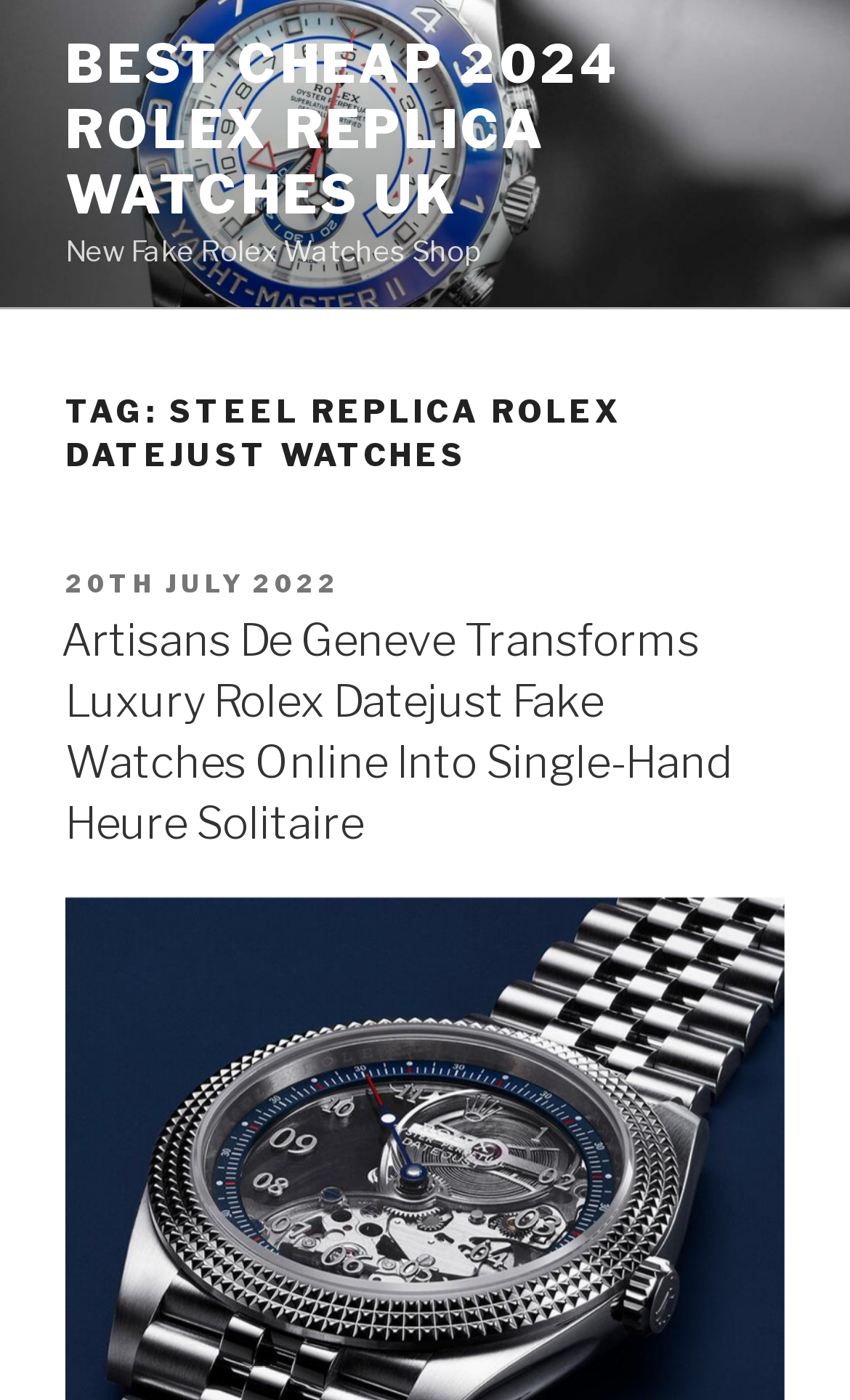Please examine the image and answer the question with a detailed explanation:
What is the name of the shop on this webpage?

The StaticText 'New Fake Rolex Watches Shop' is located near the top of the webpage, suggesting that it is the name of the shop or website.